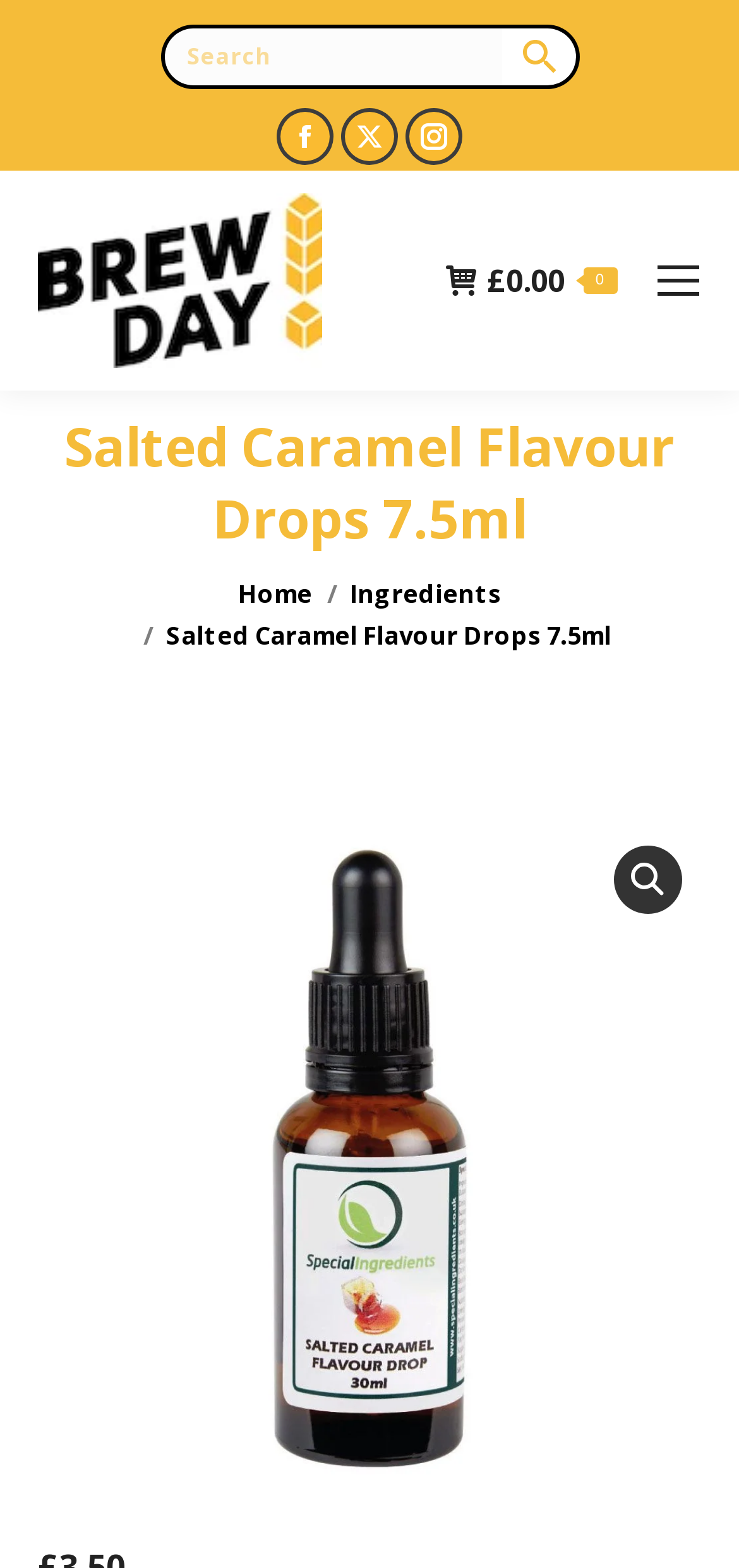Identify the bounding box coordinates for the region to click in order to carry out this instruction: "Visit Facebook page". Provide the coordinates using four float numbers between 0 and 1, formatted as [left, top, right, bottom].

[0.374, 0.069, 0.451, 0.105]